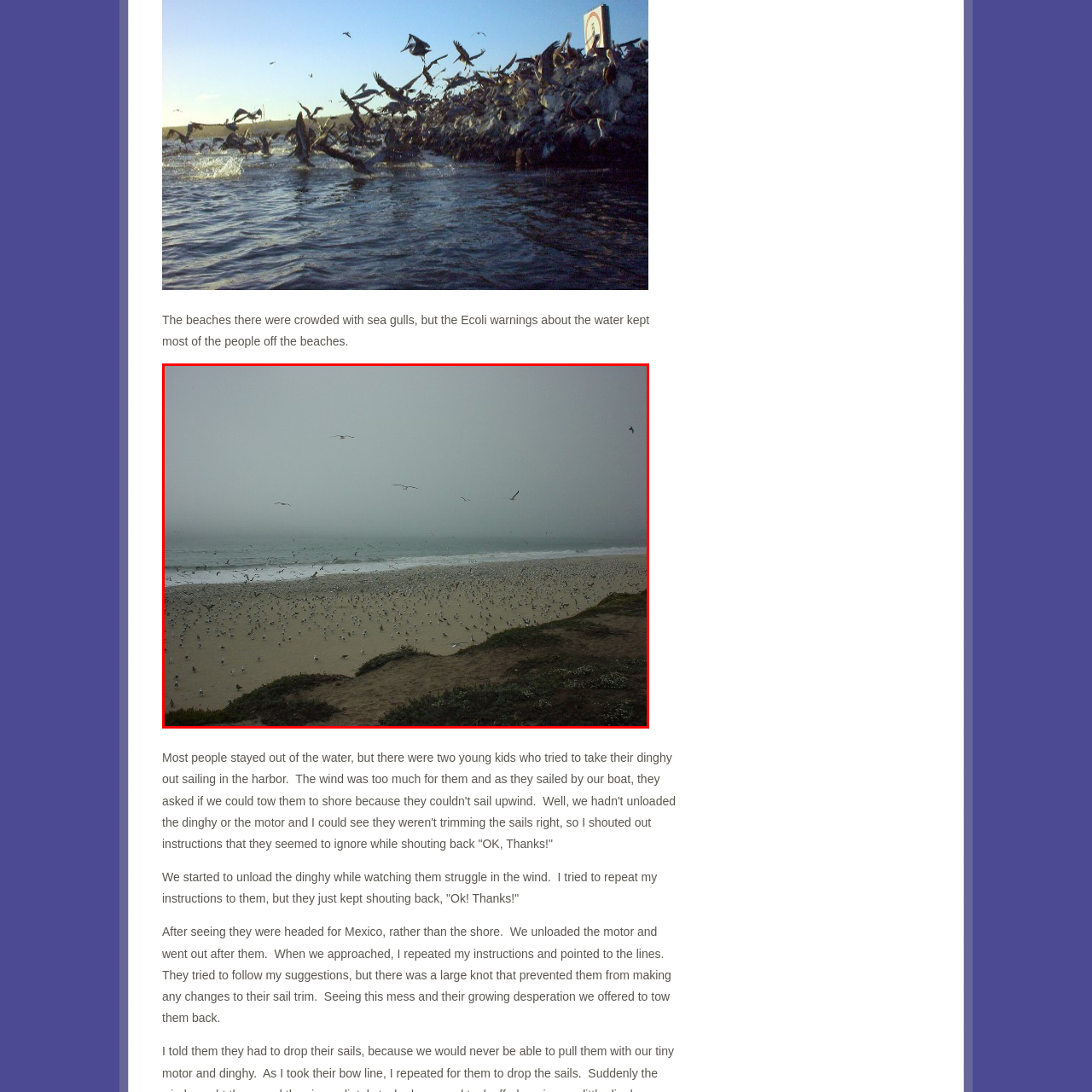Why are there fewer beachgoers in the scene?  
Observe the image highlighted by the red bounding box and supply a detailed response derived from the visual information in the image.

The caption suggests that the presence of E. coli warnings has led to fewer beachgoers venturing out, allowing the sea gulls to dominate the landscape.